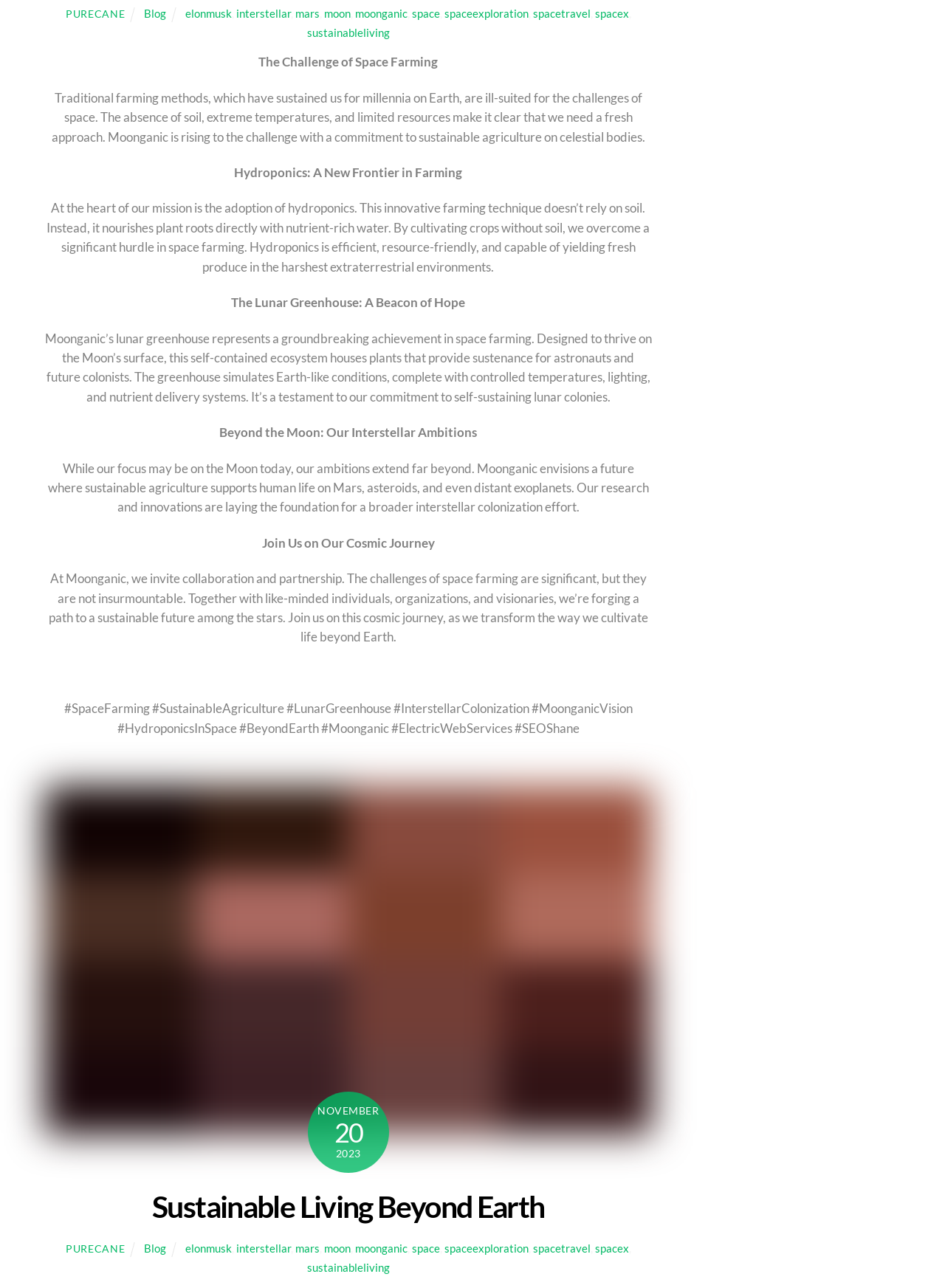Based on the provided description, "Sustainable Living Beyond Earth", find the bounding box of the corresponding UI element in the screenshot.

[0.161, 0.922, 0.576, 0.951]